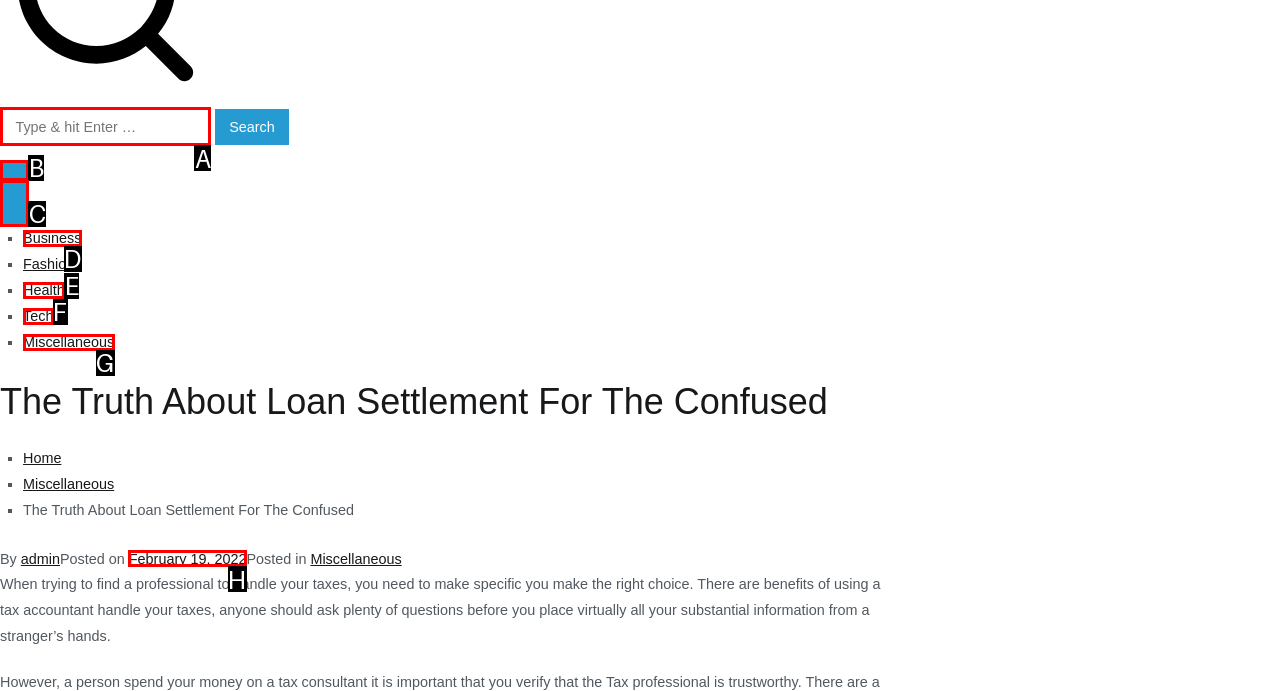Which option aligns with the description: (08) 9734 4800? Respond by selecting the correct letter.

None